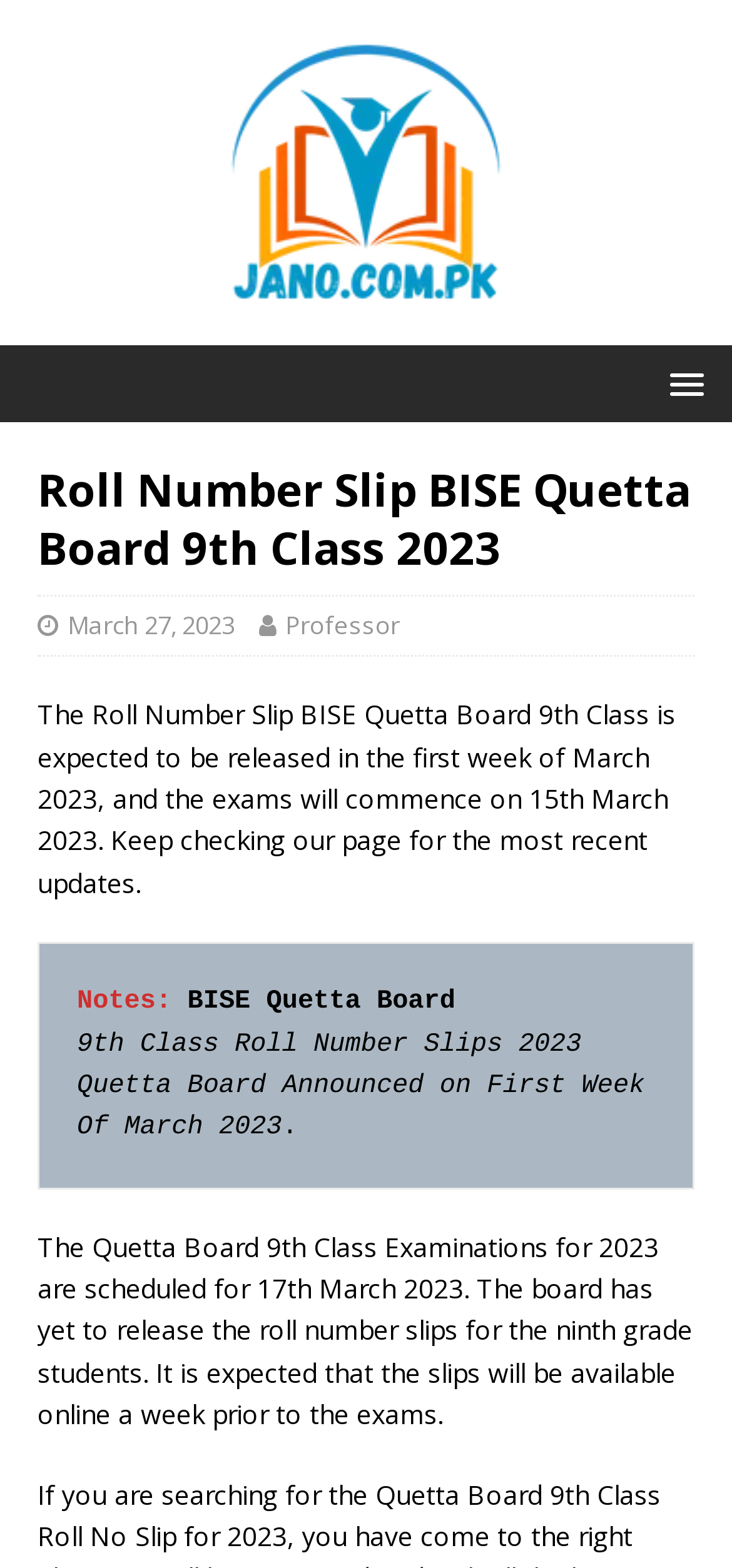What is the main title displayed on this webpage?

Roll Number Slip BISE Quetta Board 9th Class 2023